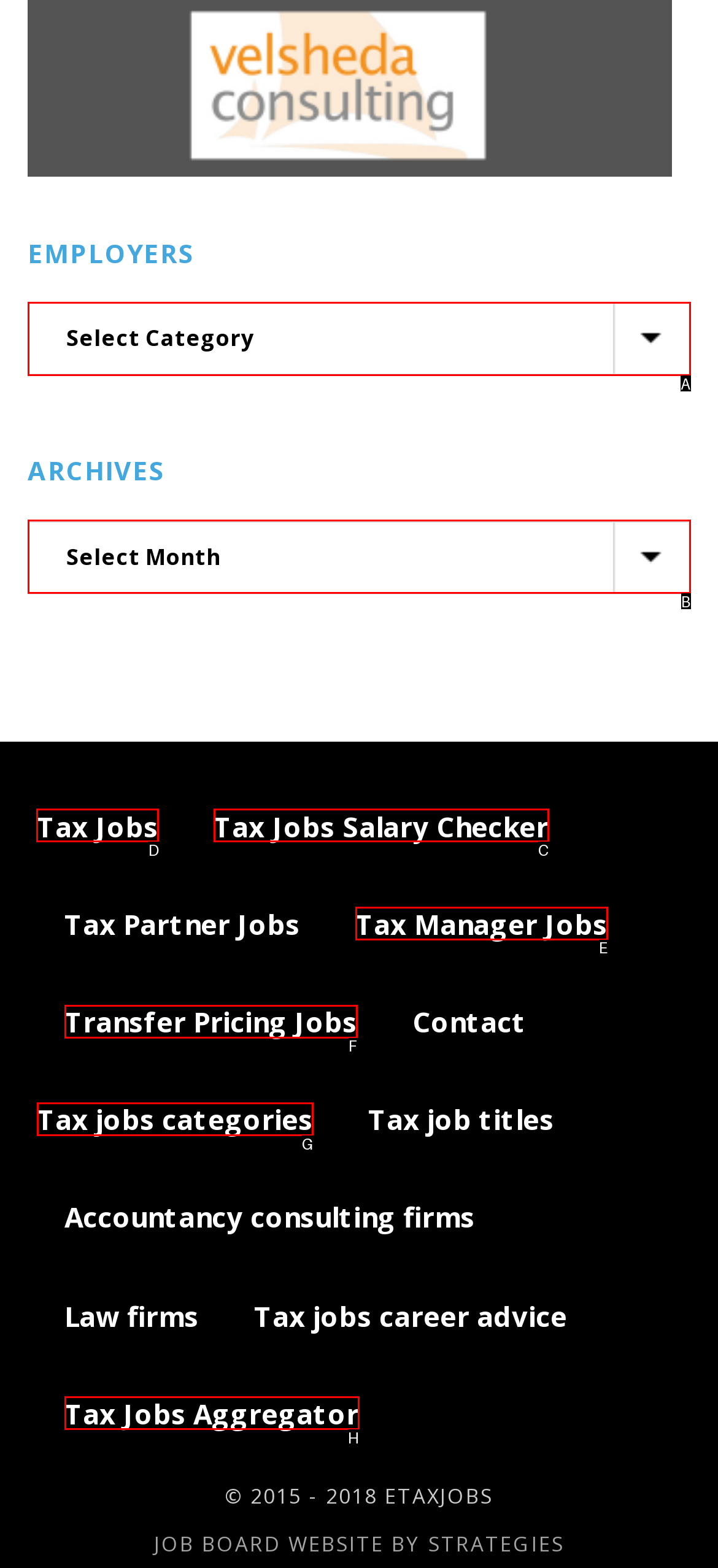Select the correct UI element to complete the task: View Tax Jobs
Please provide the letter of the chosen option.

D